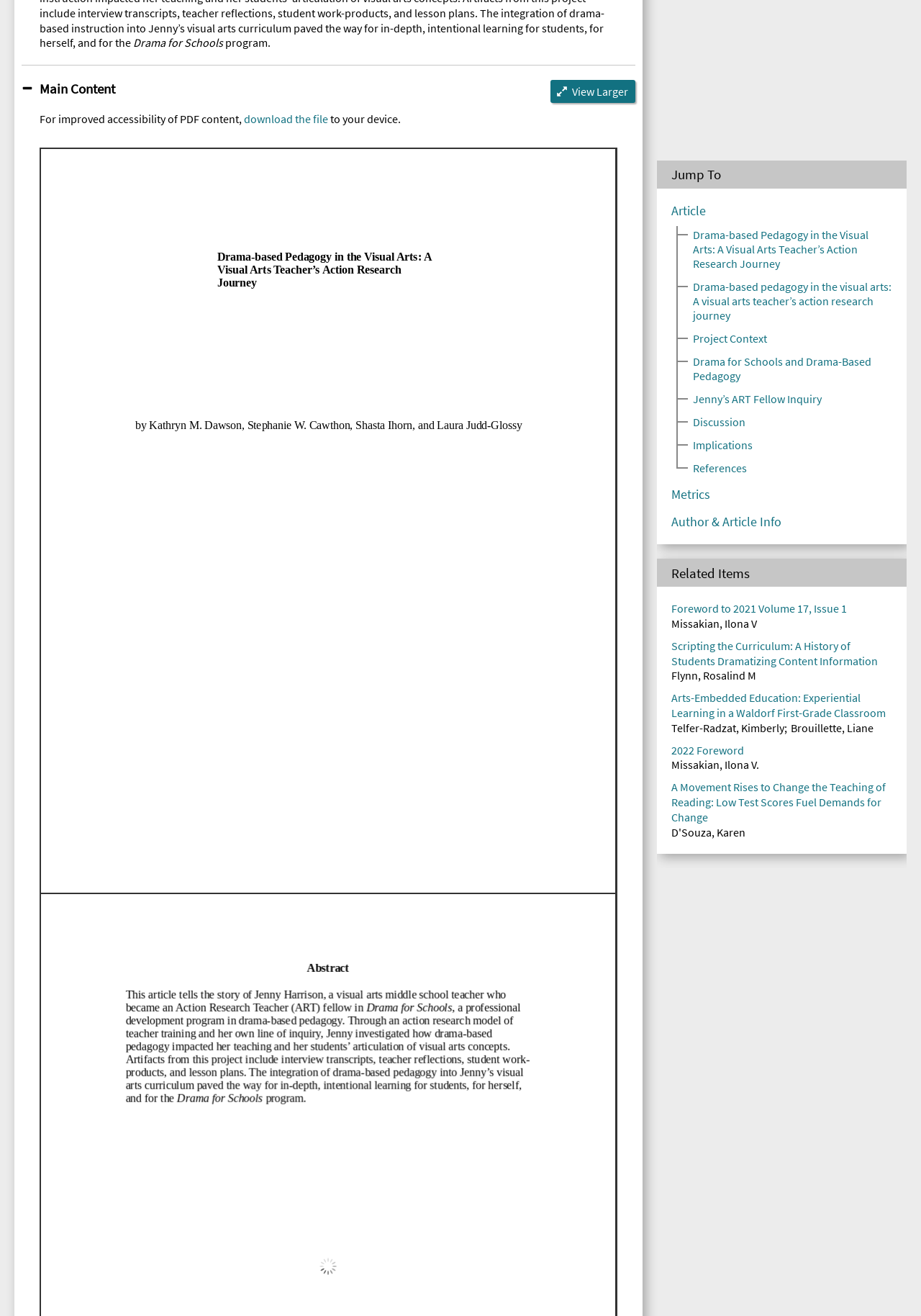Using the element description: "Telfer-Radzat, Kimberly", determine the bounding box coordinates. The coordinates should be in the format [left, top, right, bottom], with values between 0 and 1.

[0.729, 0.224, 0.851, 0.235]